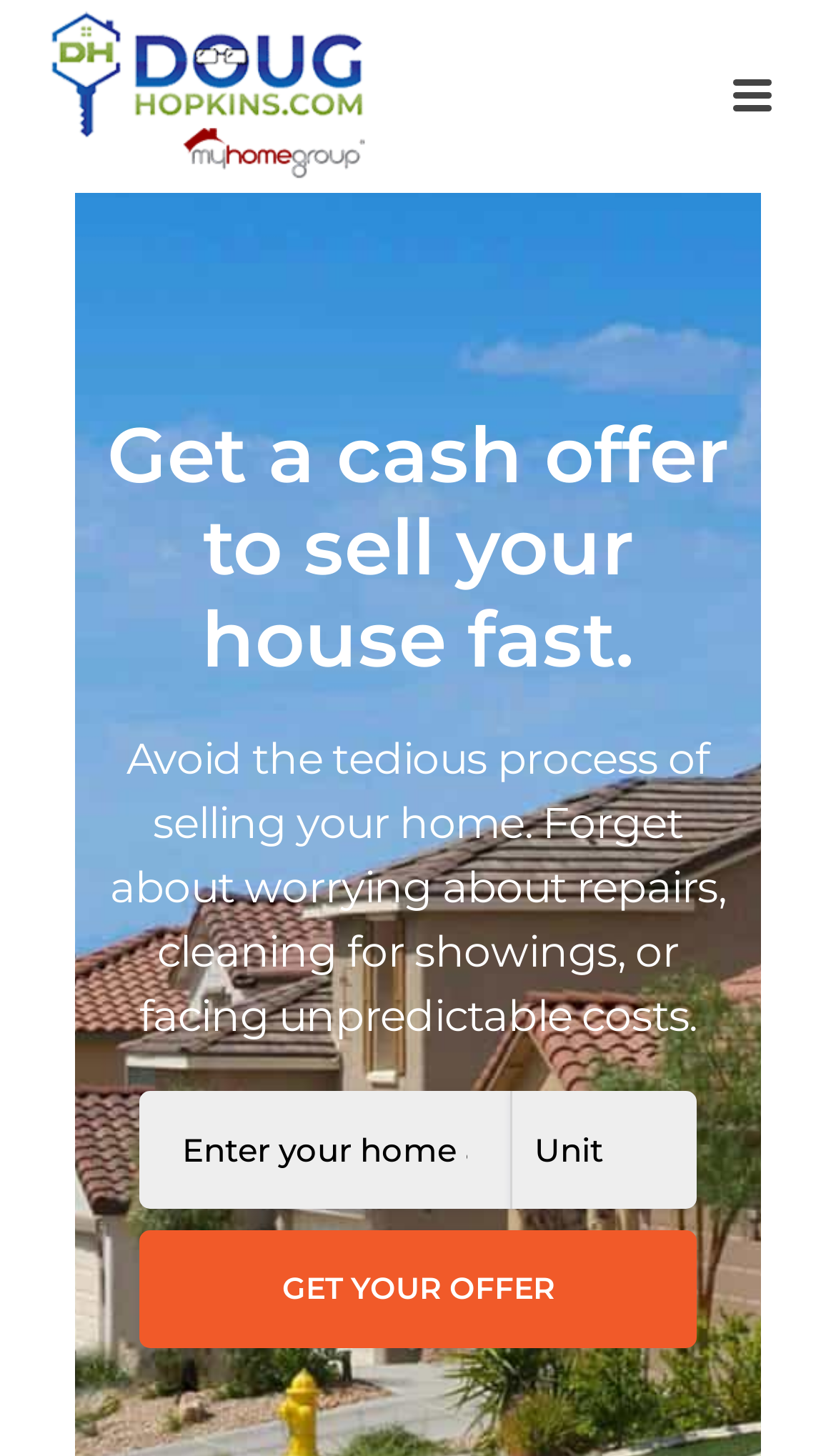From the given element description: "name="input_84" placeholder="Unit"", find the bounding box for the UI element. Provide the coordinates as four float numbers between 0 and 1, in the order [left, top, right, bottom].

[0.611, 0.749, 0.833, 0.83]